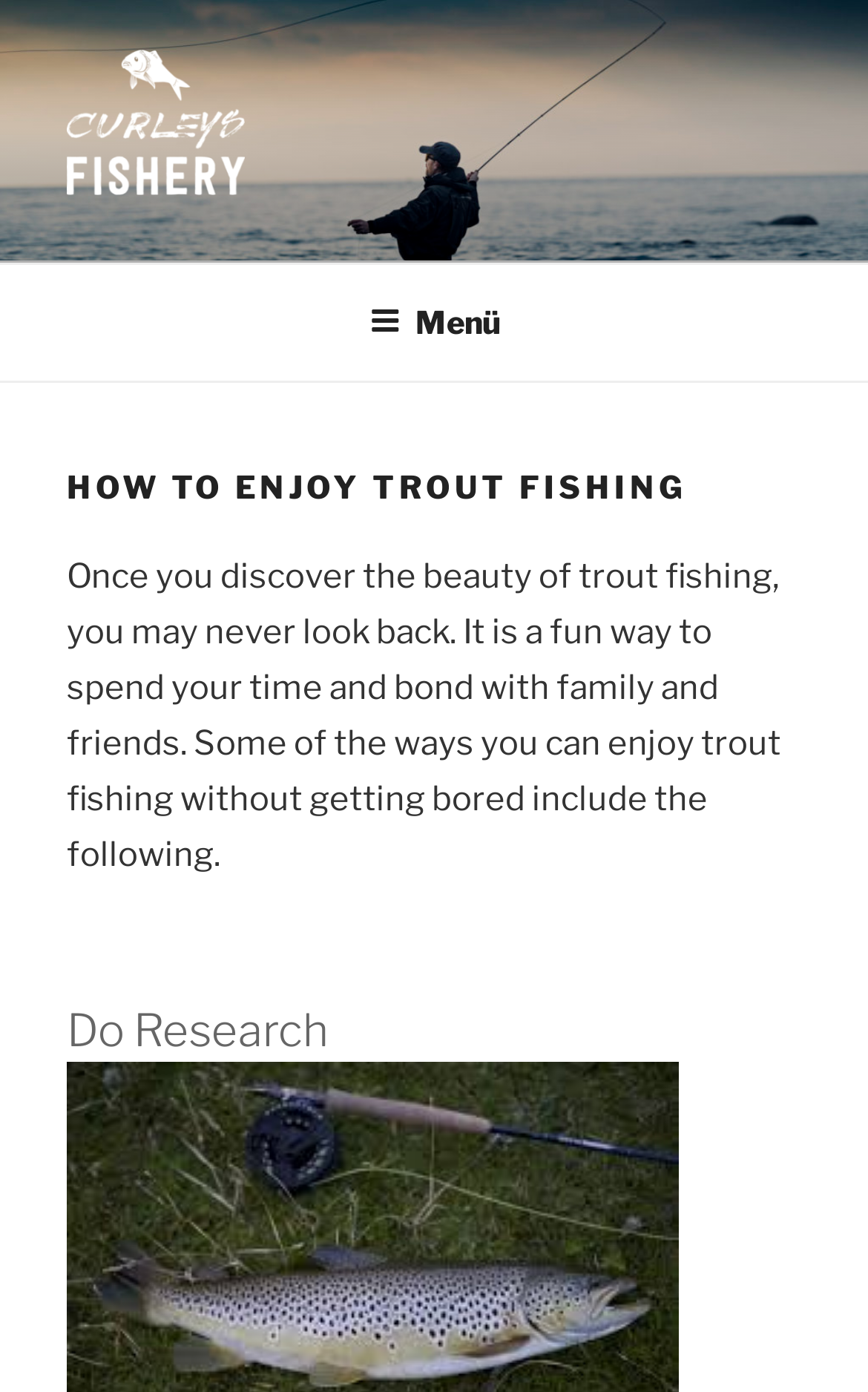Describe the webpage in detail, including text, images, and layout.

The webpage is about "How to Enjoy Trout Fishing" and is hosted on curleysfishery.co.uk. At the top left corner, there is a link and an image, both with the same URL "curleysfishery.co.uk". Below them, there is a larger link with the same URL in all capital letters, spanning almost the entire width of the page.

On the top section of the page, there is a navigation menu labeled "Oberes Menü" which contains a button labeled "Menü". When expanded, it controls a menu section labeled "top-menu". 

Below the navigation menu, there is a header section with a heading that reads "HOW TO ENJOY TROUT FISHING". Following the heading, there is a block of text that discusses the joys of trout fishing, mentioning that it's a fun way to spend time and bond with family and friends, and provides some tips on how to enjoy it without getting bored.